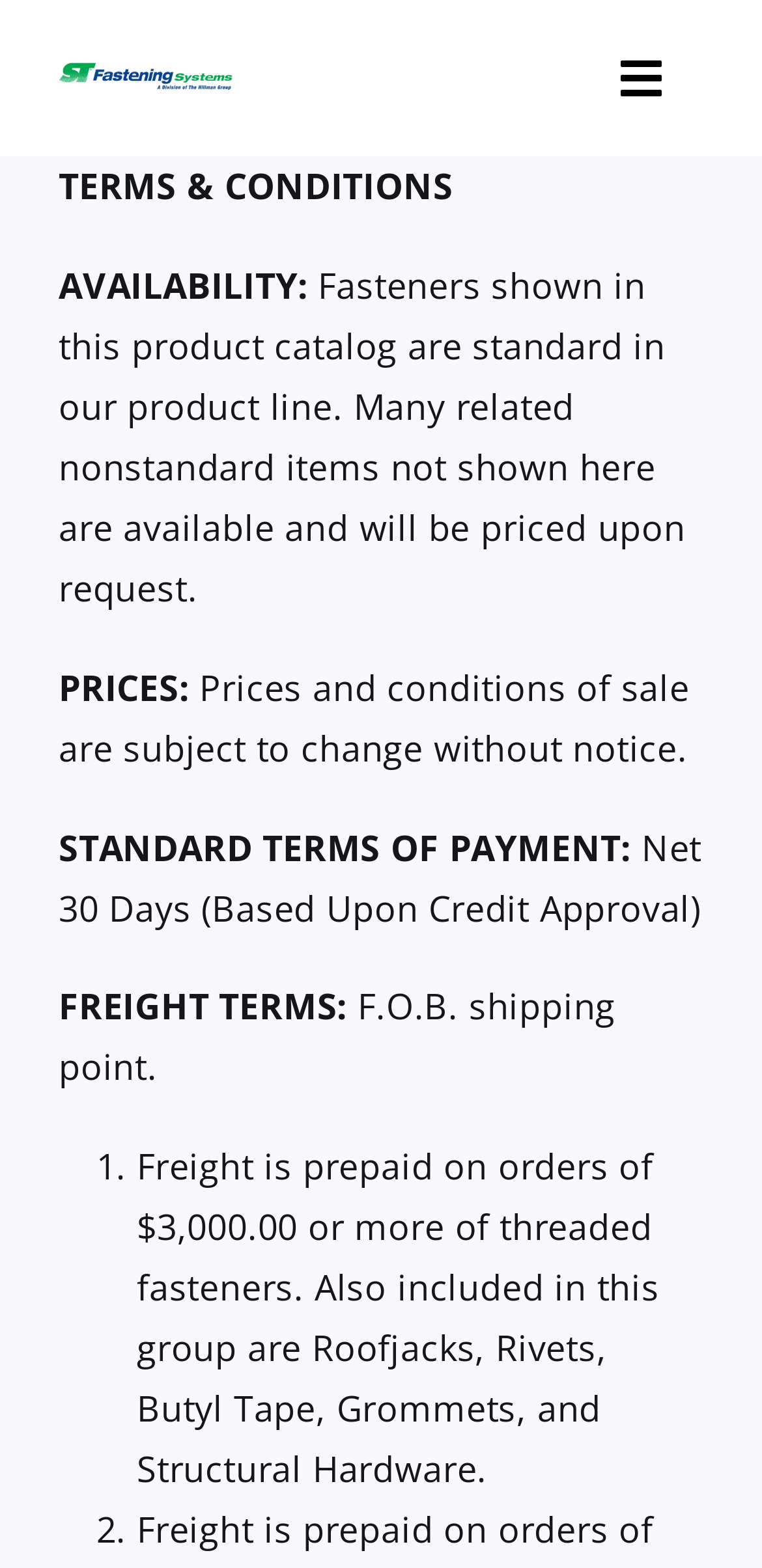What is the main topic of this webpage?
Please use the image to provide a one-word or short phrase answer.

Terms and Conditions